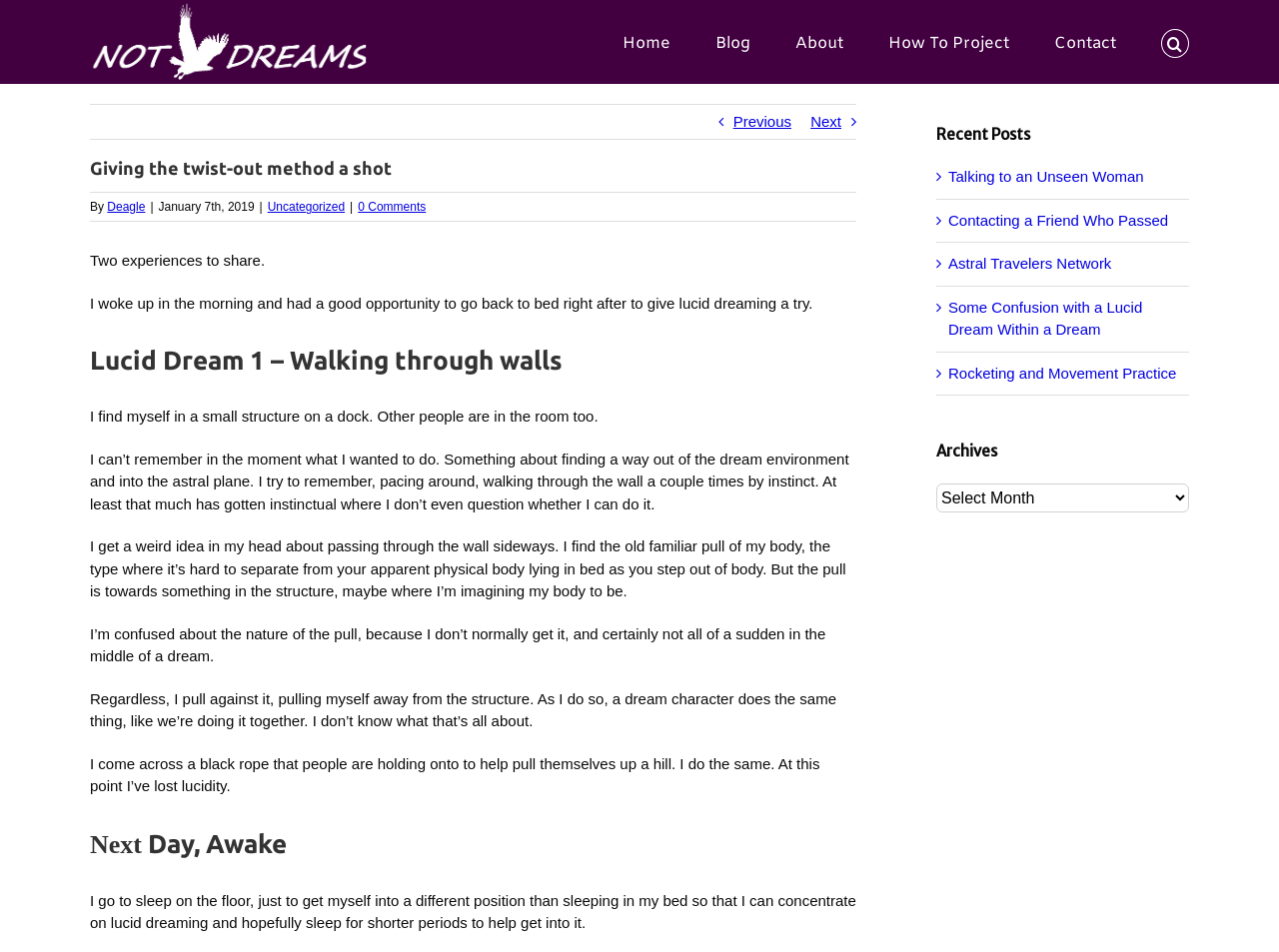Highlight the bounding box coordinates of the element you need to click to perform the following instruction: "contact via email."

None